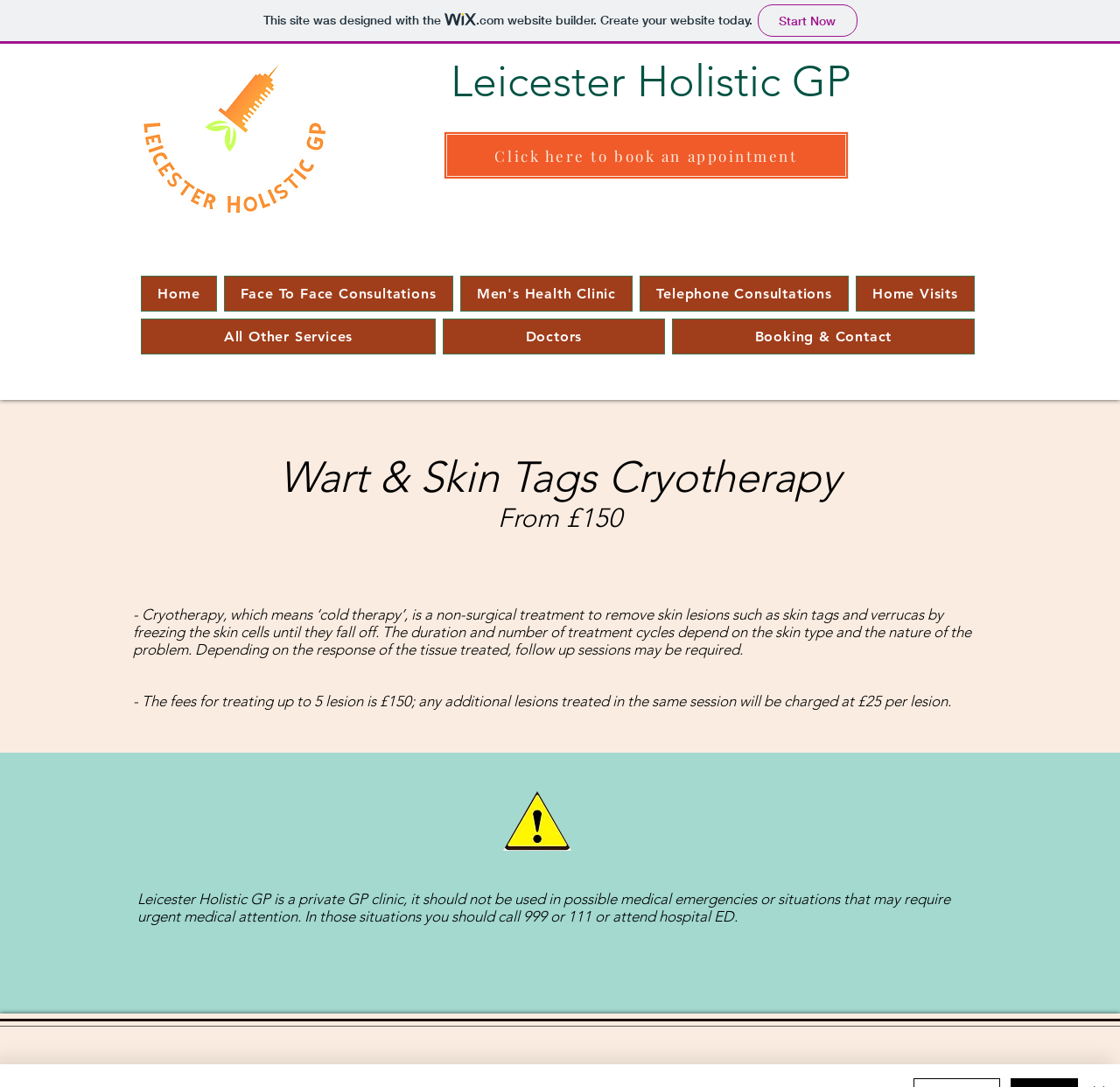Refer to the screenshot and give an in-depth answer to this question: What is the image on the webpage showing?

I found the answer by looking at the image elements on the webpage, which are labeled as 'Screenshot 2022-03-14 at 11.24.06.png' and 'Screenshot 2022-12-23 at 16_edited_edite'. These are likely screenshots showing something related to the clinic or its services.